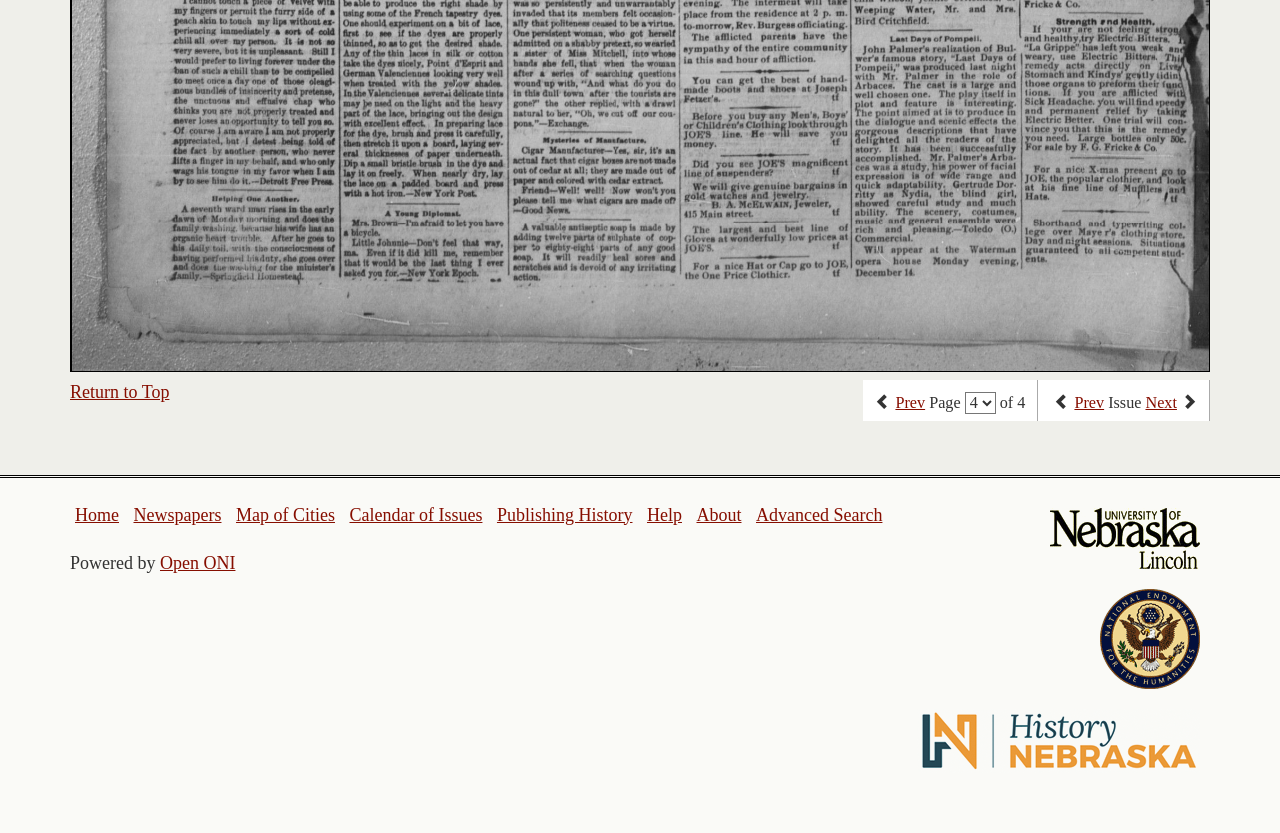Please specify the bounding box coordinates for the clickable region that will help you carry out the instruction: "select an option from the dropdown".

[0.754, 0.471, 0.778, 0.497]